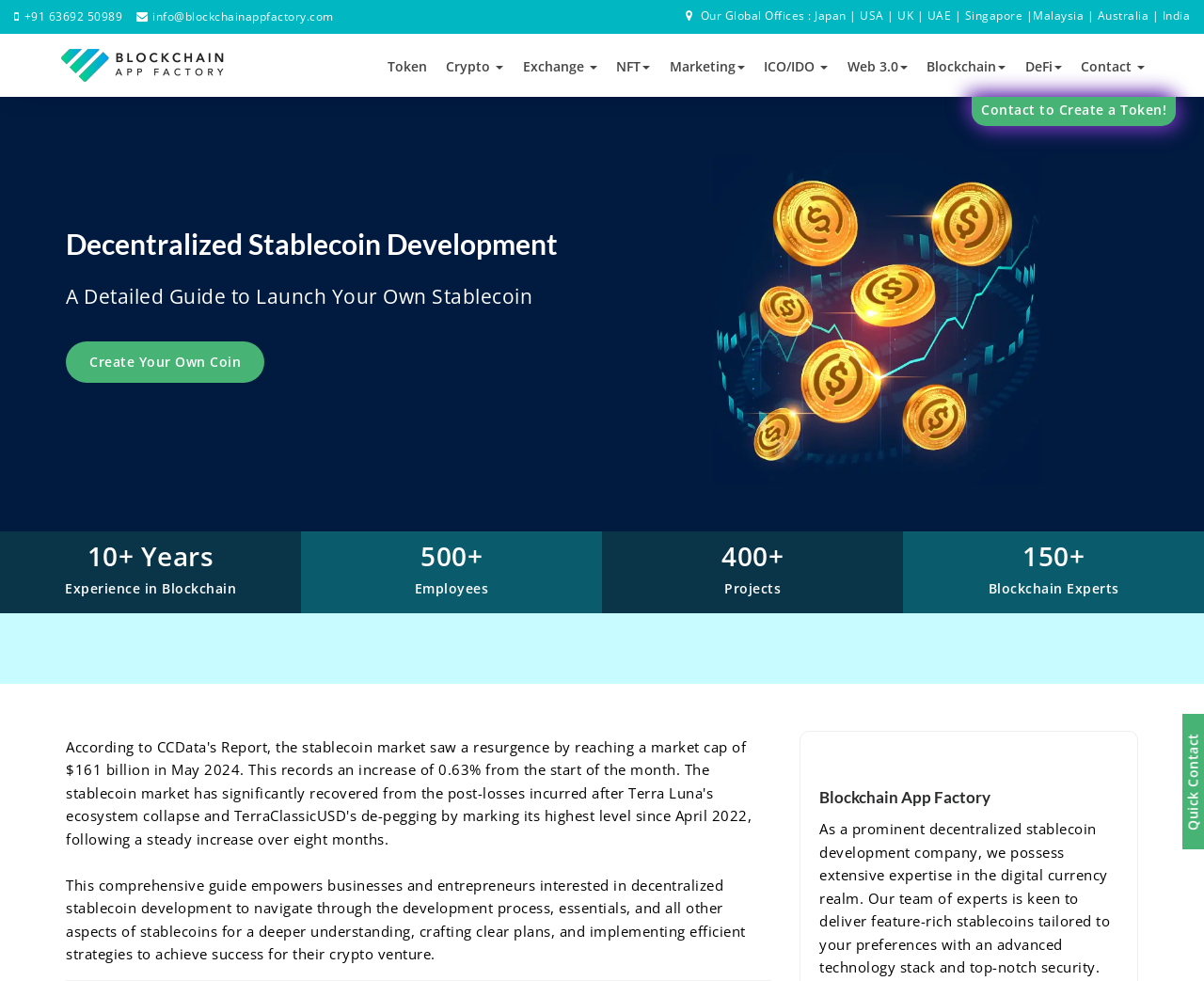Determine the bounding box coordinates of the section I need to click to execute the following instruction: "Email info@blockchainappfactory.com". Provide the coordinates as four float numbers between 0 and 1, i.e., [left, top, right, bottom].

[0.113, 0.009, 0.277, 0.025]